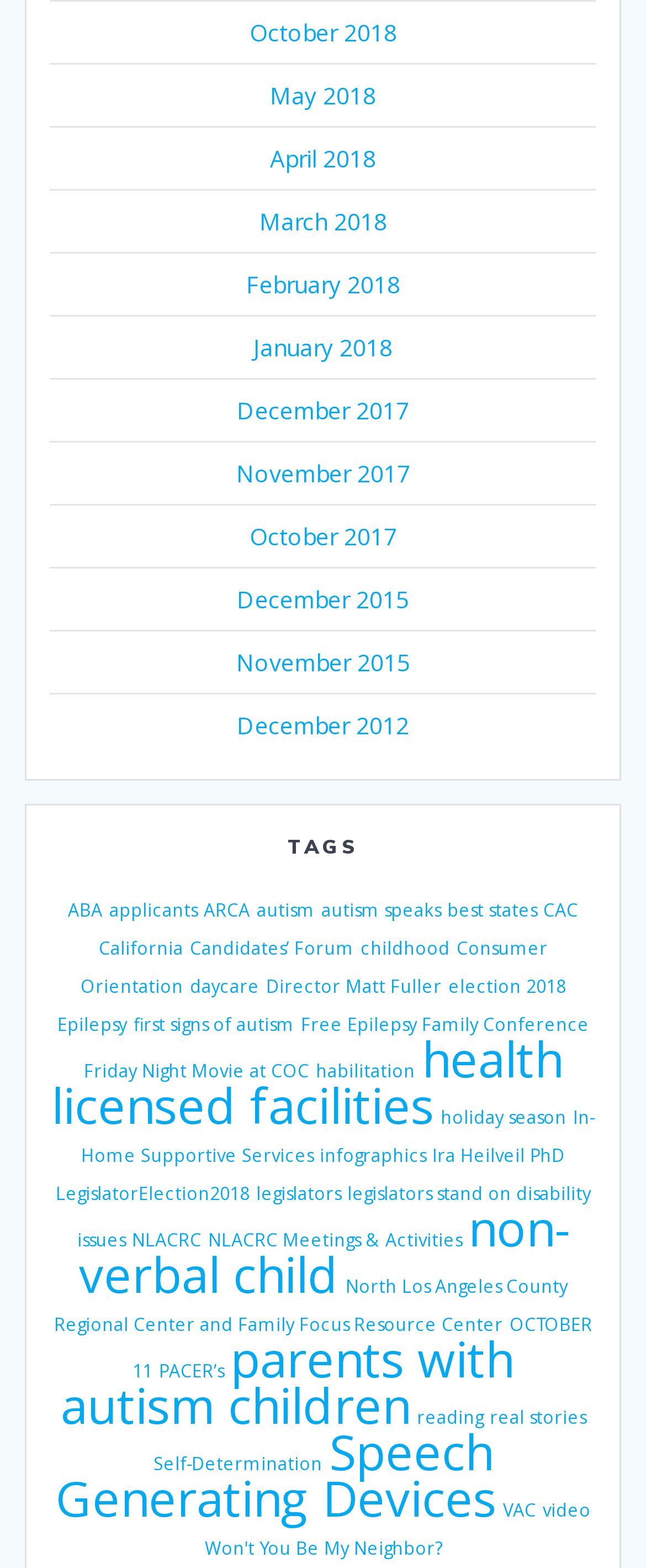Given the following UI element description: "Resin pc game download", find the bounding box coordinates in the webpage screenshot.

None